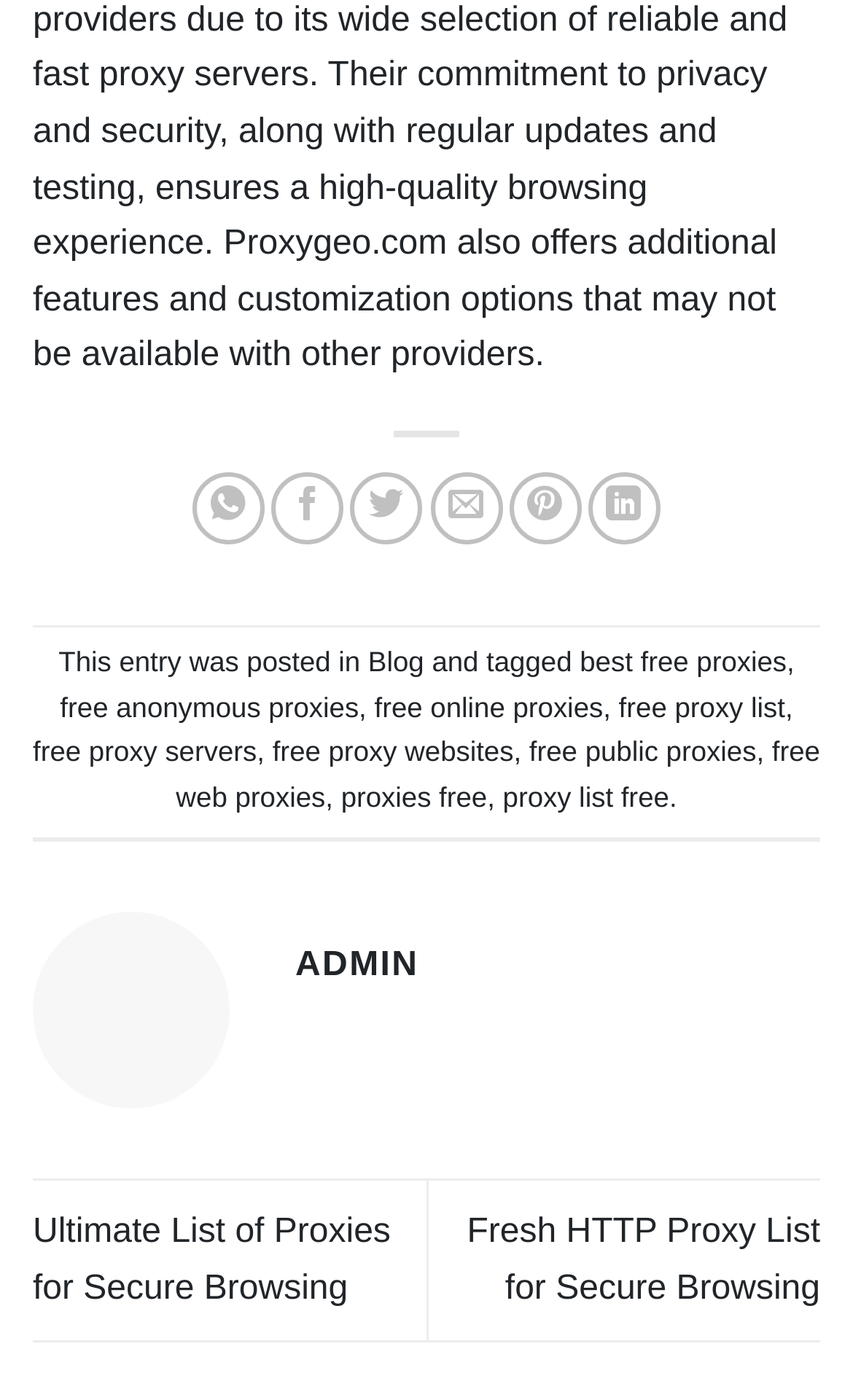Kindly determine the bounding box coordinates of the area that needs to be clicked to fulfill this instruction: "Explore free proxy list".

[0.725, 0.493, 0.92, 0.517]